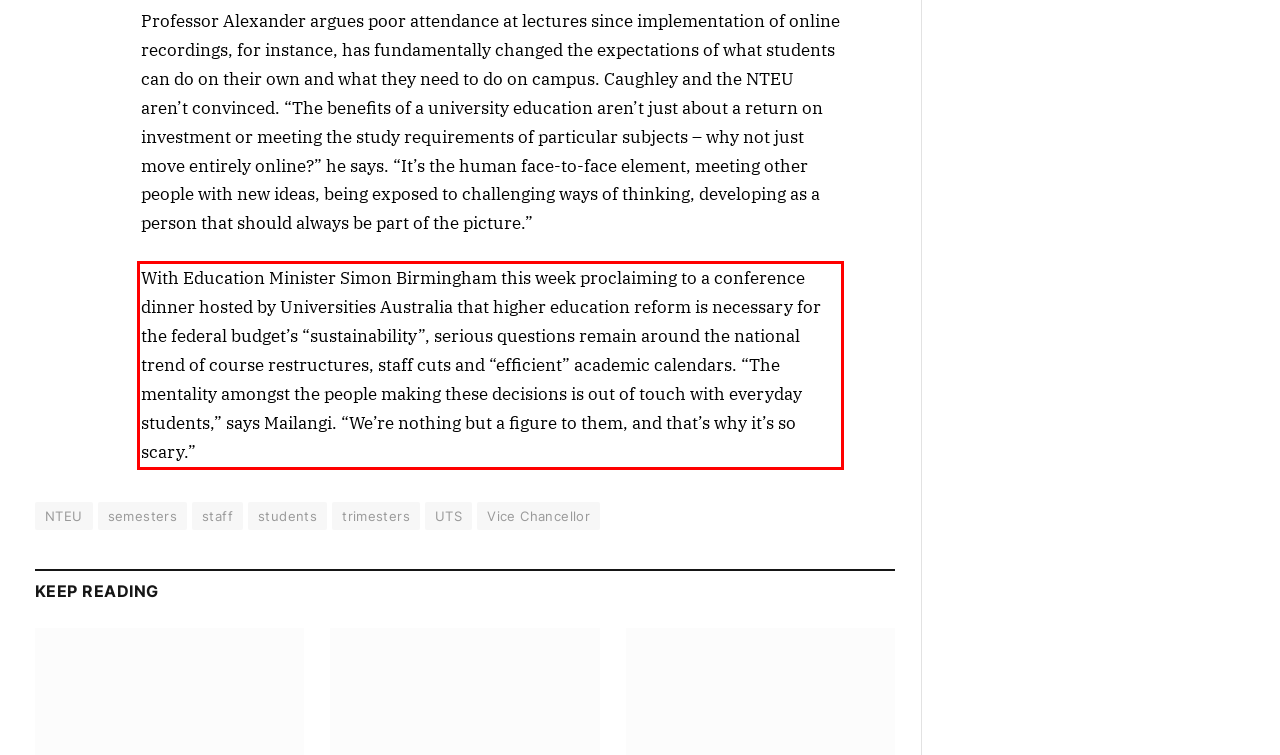Examine the screenshot of the webpage, locate the red bounding box, and generate the text contained within it.

With Education Minister Simon Birmingham this week proclaiming to a conference dinner hosted by Universities Australia that higher education reform is necessary for the federal budget’s “sustainability”, serious questions remain around the national trend of course restructures, staff cuts and “efficient” academic calendars. “The mentality amongst the people making these decisions is out of touch with everyday students,” says Mailangi. “We’re nothing but a figure to them, and that’s why it’s so scary.”